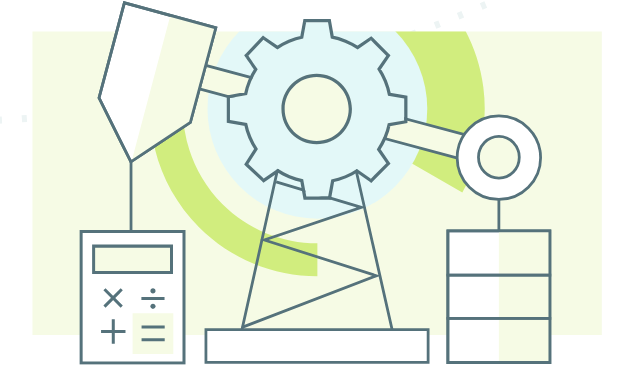What do the stacked vertical bars on the right symbolize?
Based on the image, provide a one-word or brief-phrase response.

Data organization and management